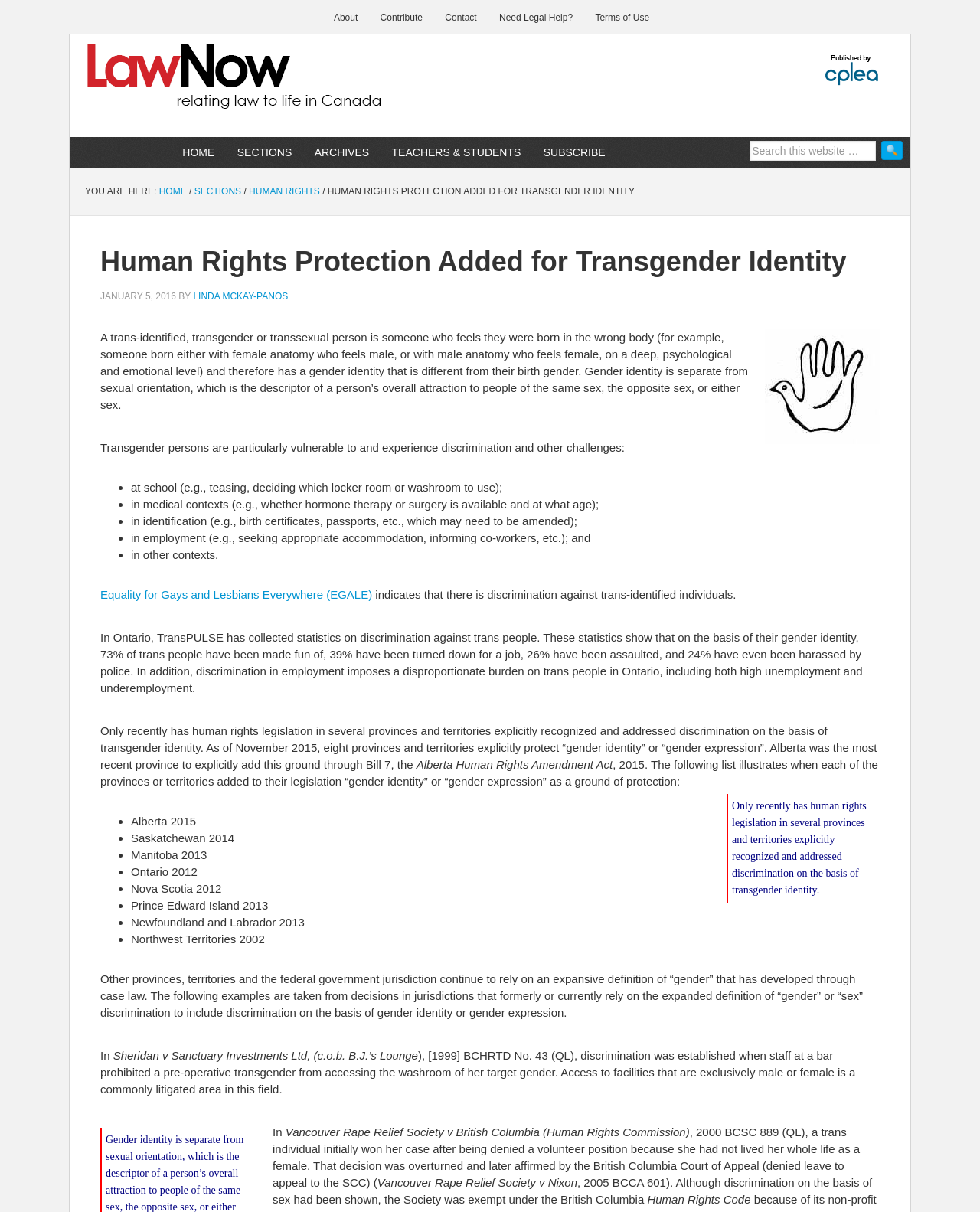Find the headline of the webpage and generate its text content.

Human Rights Protection Added for Transgender Identity